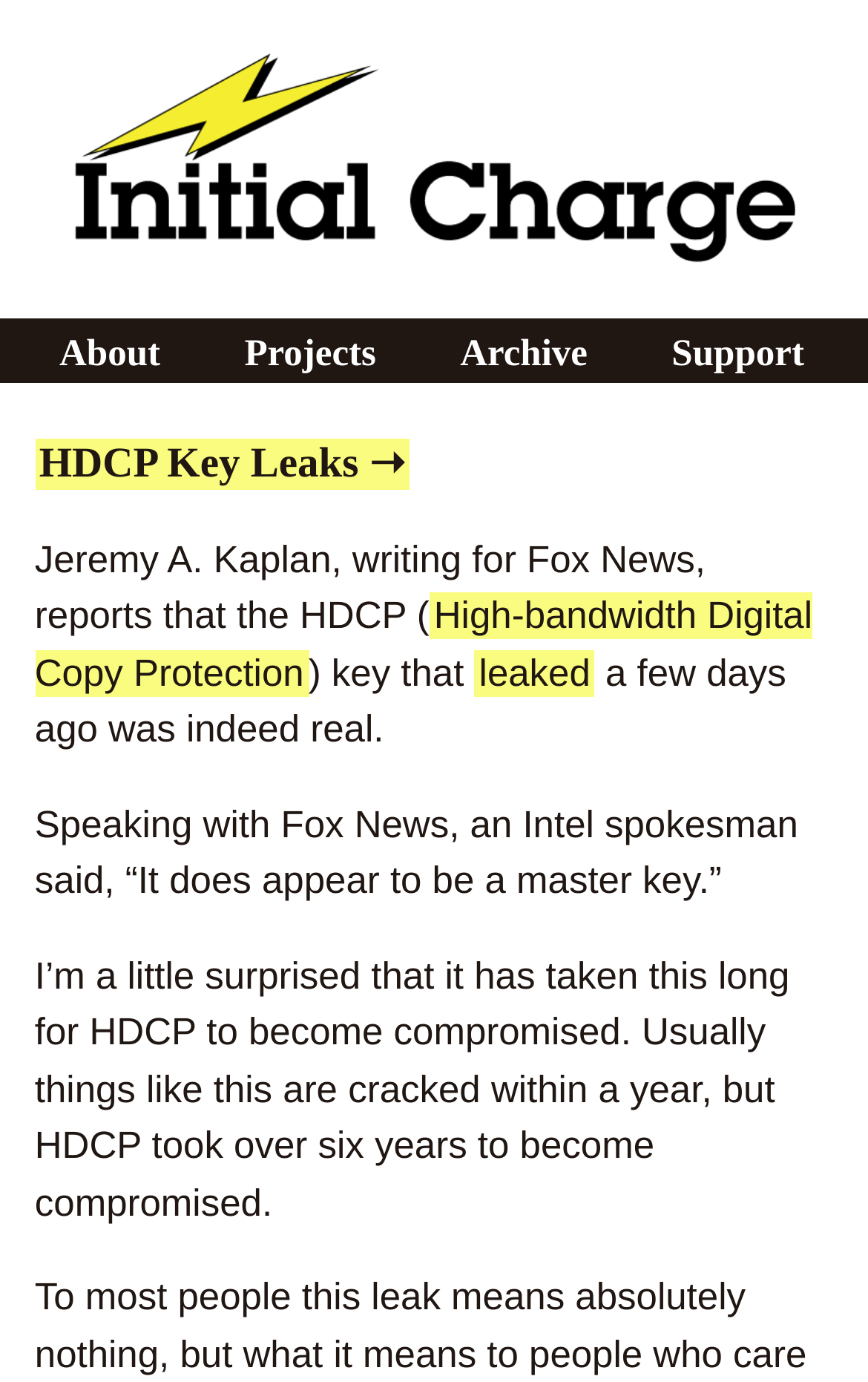Please provide a comprehensive response to the question below by analyzing the image: 
Who wrote the article about HDCP key leak?

The answer can be found in the StaticText element with the text 'Jeremy A. Kaplan, writing for Fox News, reports that the HDCP ('. This element is located at the top of the webpage, indicating that it is the author of the article.